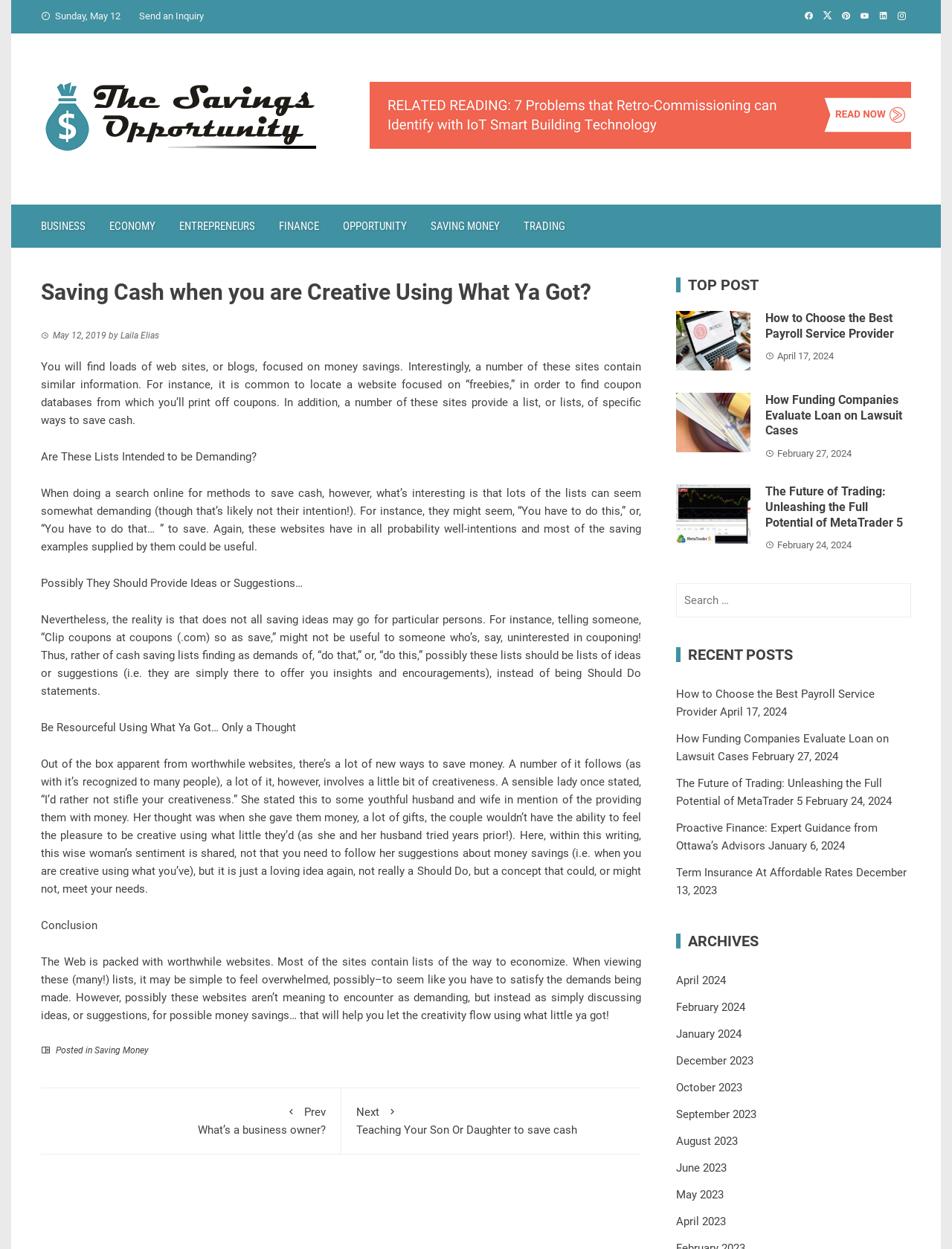Please locate the bounding box coordinates of the element's region that needs to be clicked to follow the instruction: "Read the 'TOP POST'". The bounding box coordinates should be provided as four float numbers between 0 and 1, i.e., [left, top, right, bottom].

[0.71, 0.222, 0.957, 0.234]